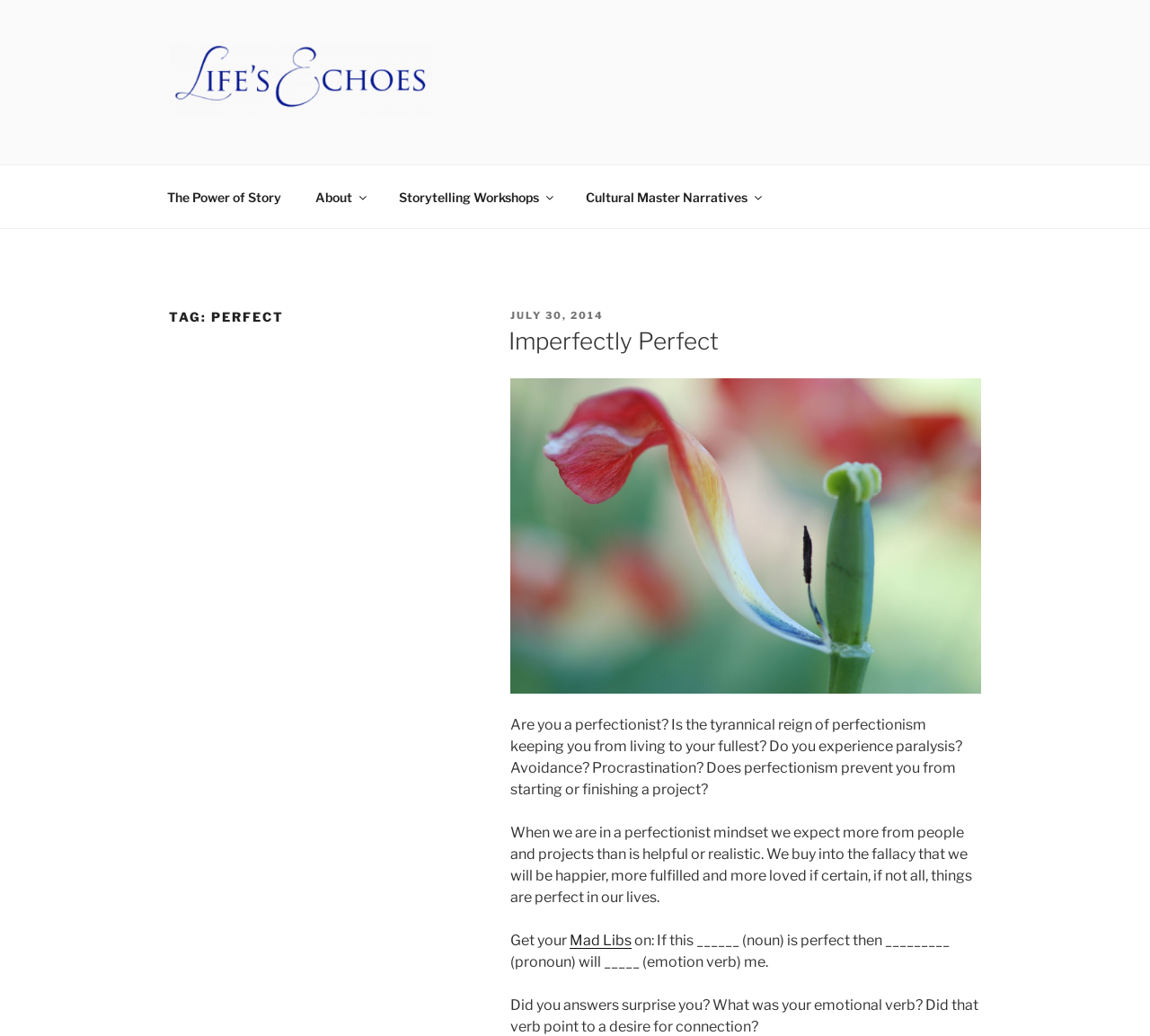Identify the bounding box coordinates for the region to click in order to carry out this instruction: "Fill in the Mad Libs". Provide the coordinates using four float numbers between 0 and 1, formatted as [left, top, right, bottom].

[0.495, 0.899, 0.549, 0.916]